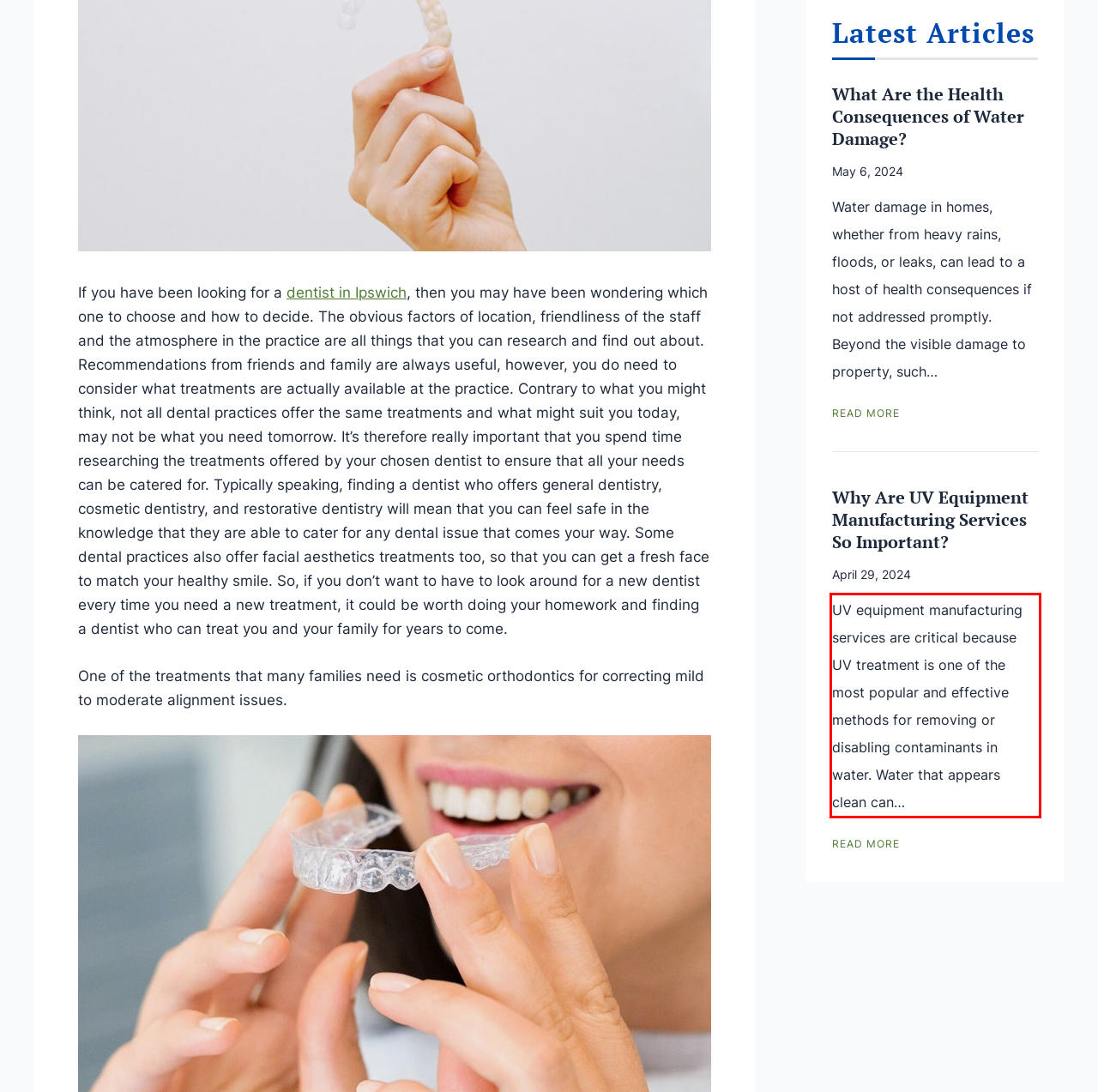Please recognize and transcribe the text located inside the red bounding box in the webpage image.

UV equipment manufacturing services are critical because UV treatment is one of the most popular and effective methods for removing or disabling contaminants in water. Water that appears clean can…